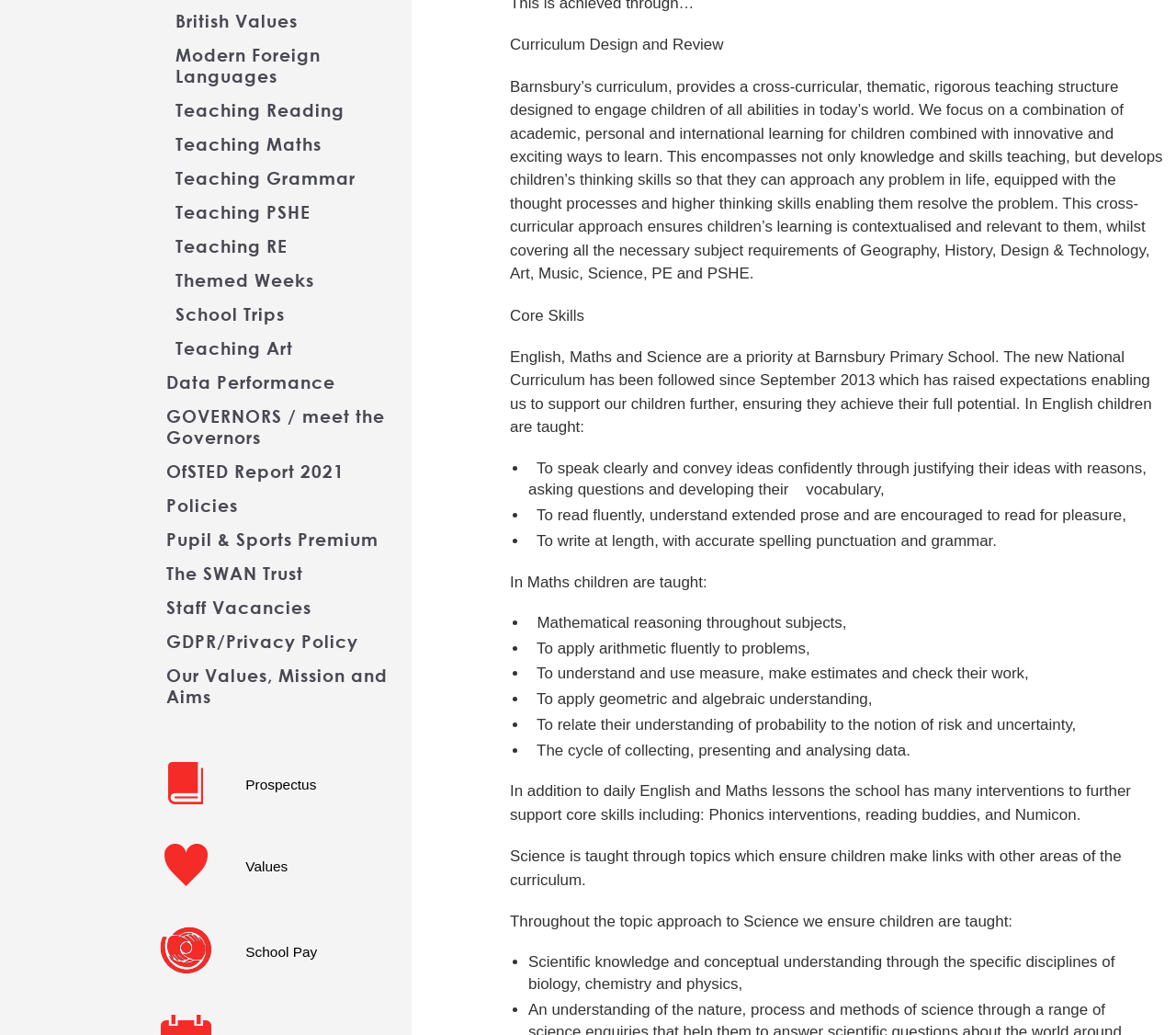Locate the bounding box coordinates of the area to click to fulfill this instruction: "Click on 'British Values'". The bounding box should be presented as four float numbers between 0 and 1, in the order [left, top, right, bottom].

[0.149, 0.004, 0.35, 0.036]